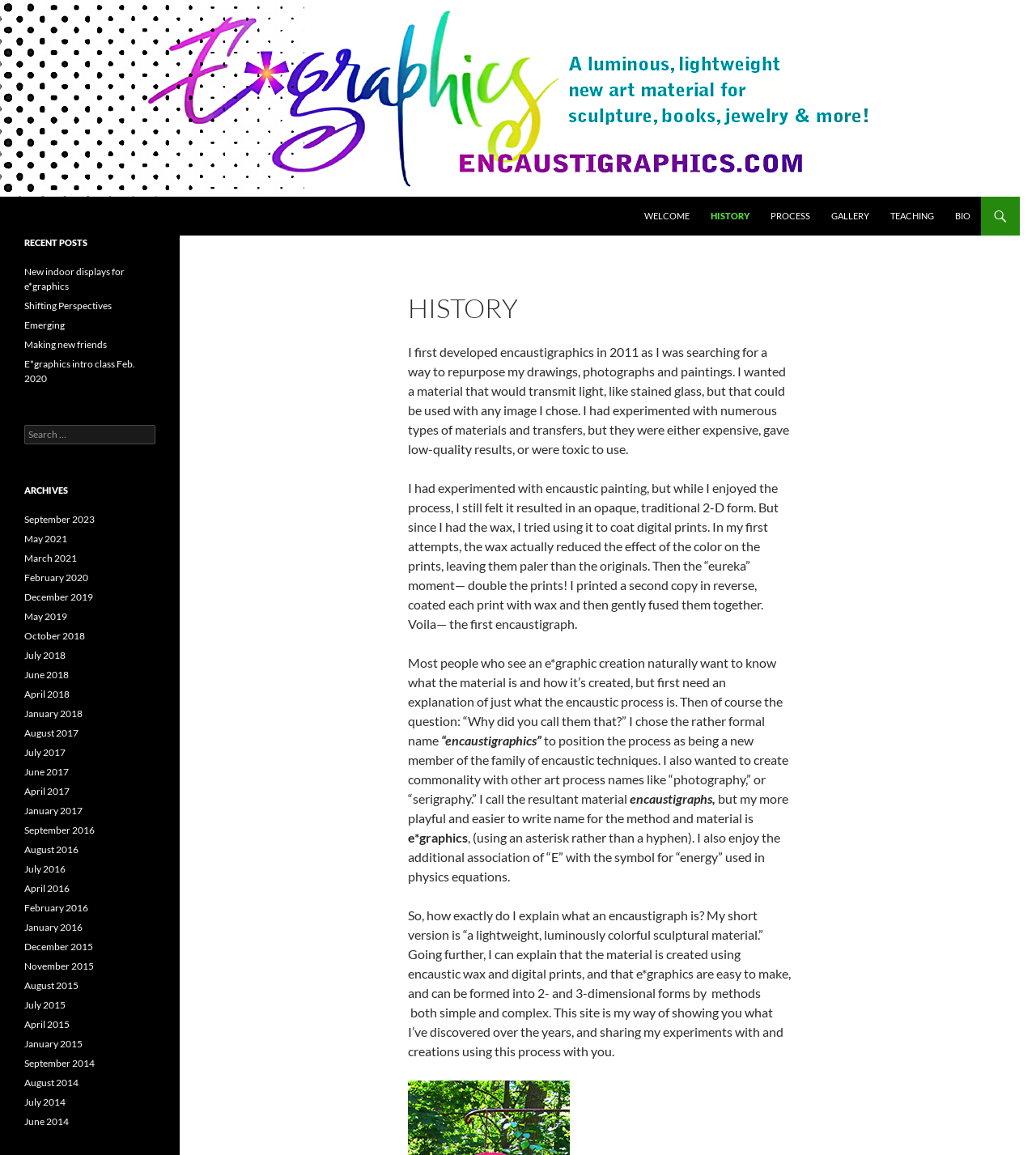What is the purpose of the 'Search' function?
Based on the image, respond with a single word or phrase.

To search the webpage